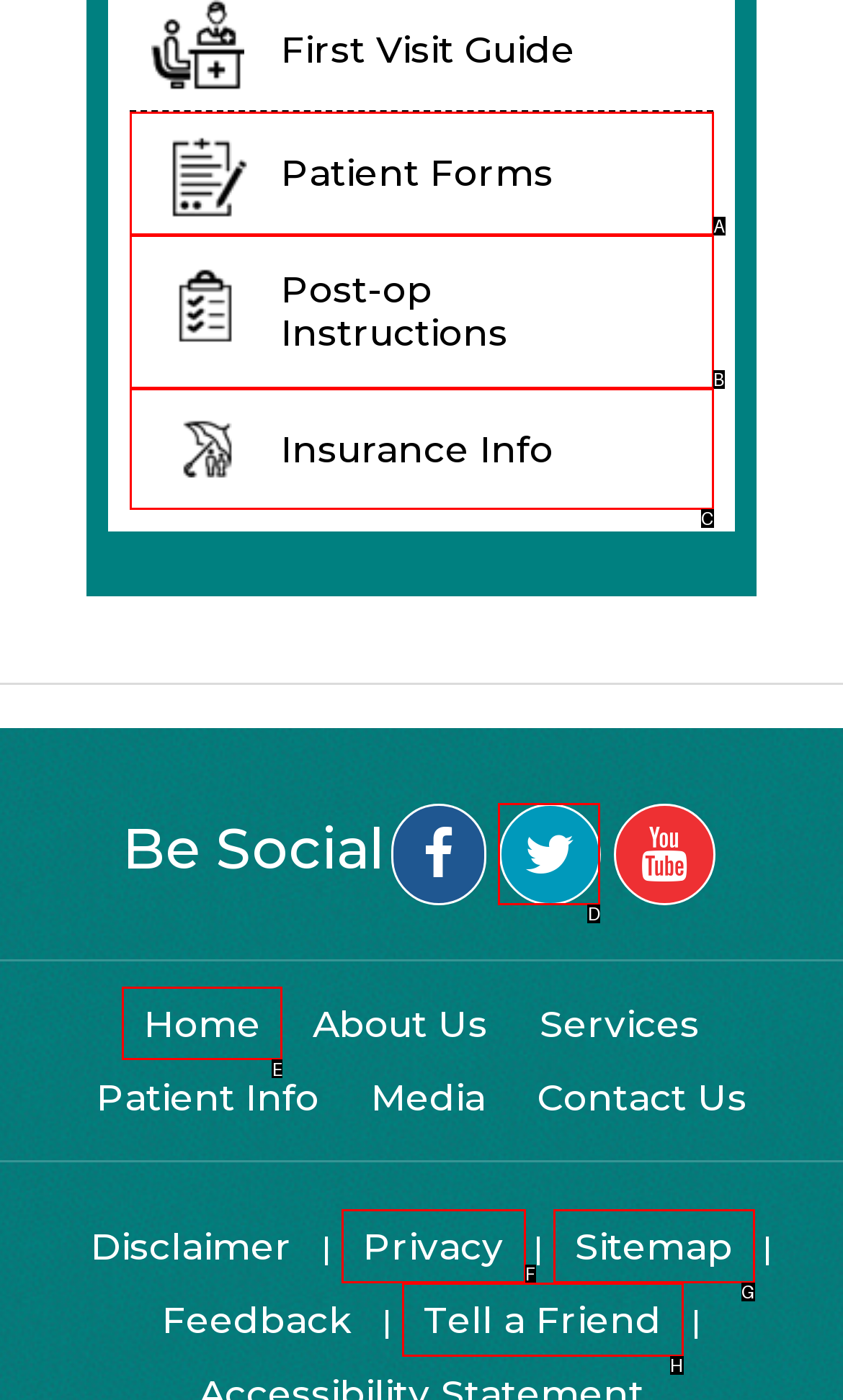Select the correct option from the given choices to perform this task: Go to home page. Provide the letter of that option.

E